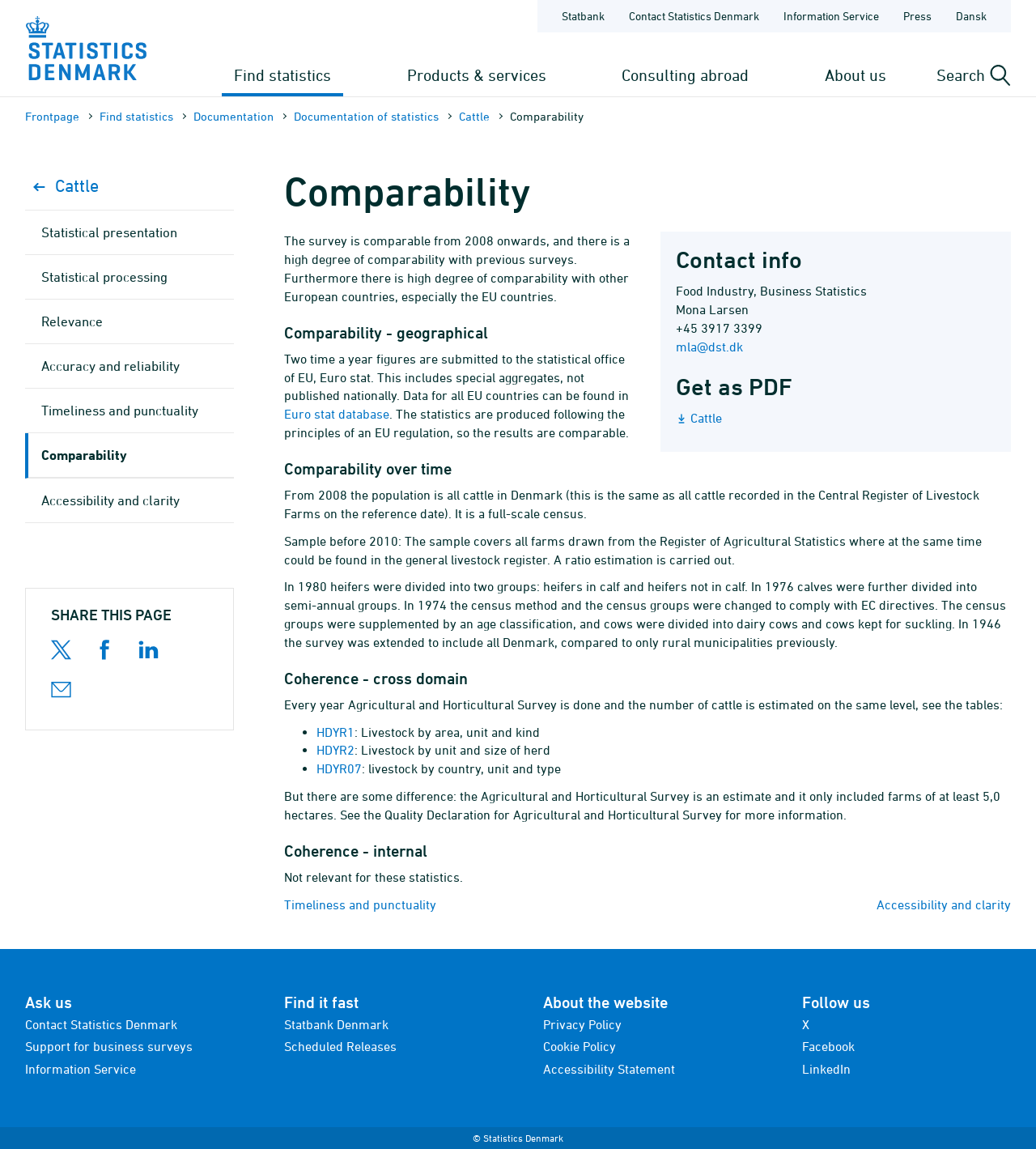What is the name of the organization?
Please answer the question as detailed as possible.

The name of the organization can be found in the top-left corner of the webpage, where the logo 'Statistics Denmark' is displayed.